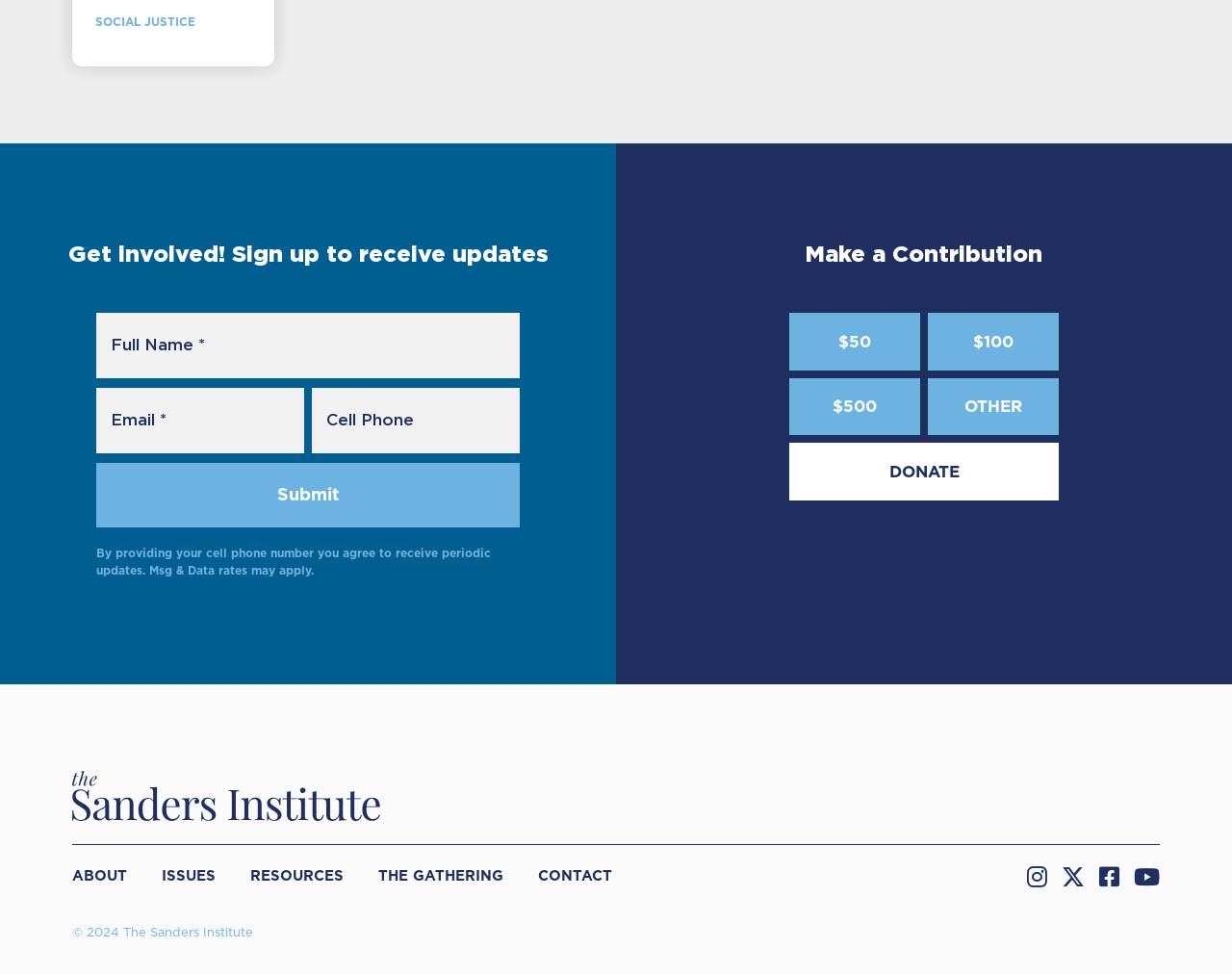Identify the bounding box coordinates of the HTML element based on this description: "Social Justice".

[0.077, 0.015, 0.159, 0.03]